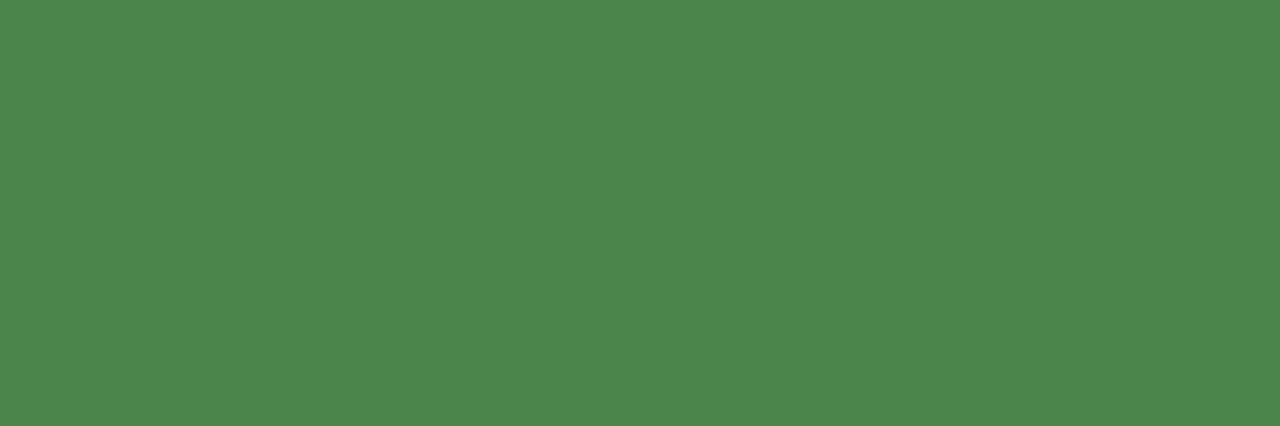Please respond in a single word or phrase: 
What social media platforms does the company have?

Facebook, Twitter, Instagram